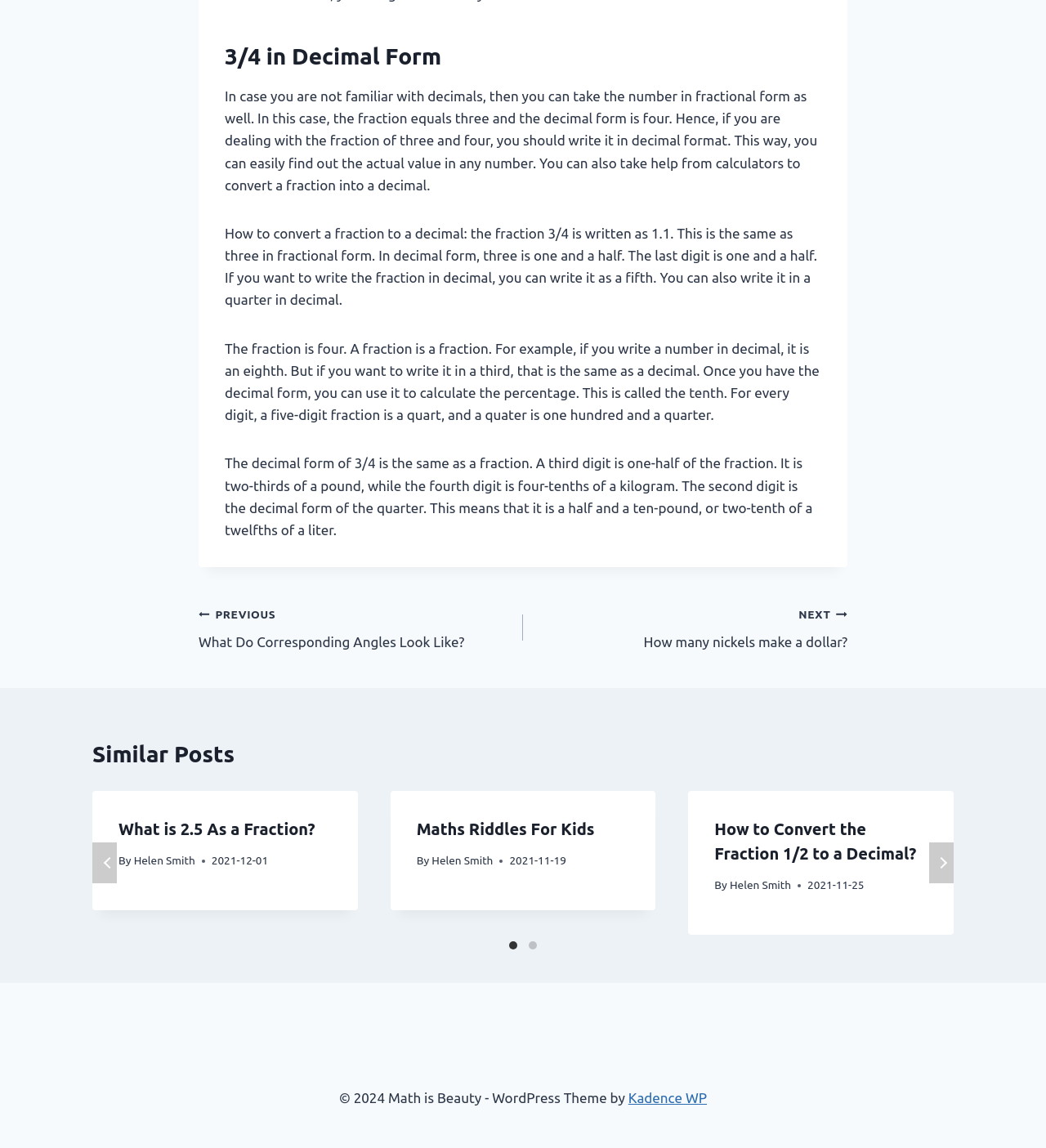Who is the author of the article 'What is 2.5 As a Fraction?'?
Please use the image to deliver a detailed and complete answer.

The webpage lists an article titled 'What is 2.5 As a Fraction?' and mentions that it is written by Helen Smith.